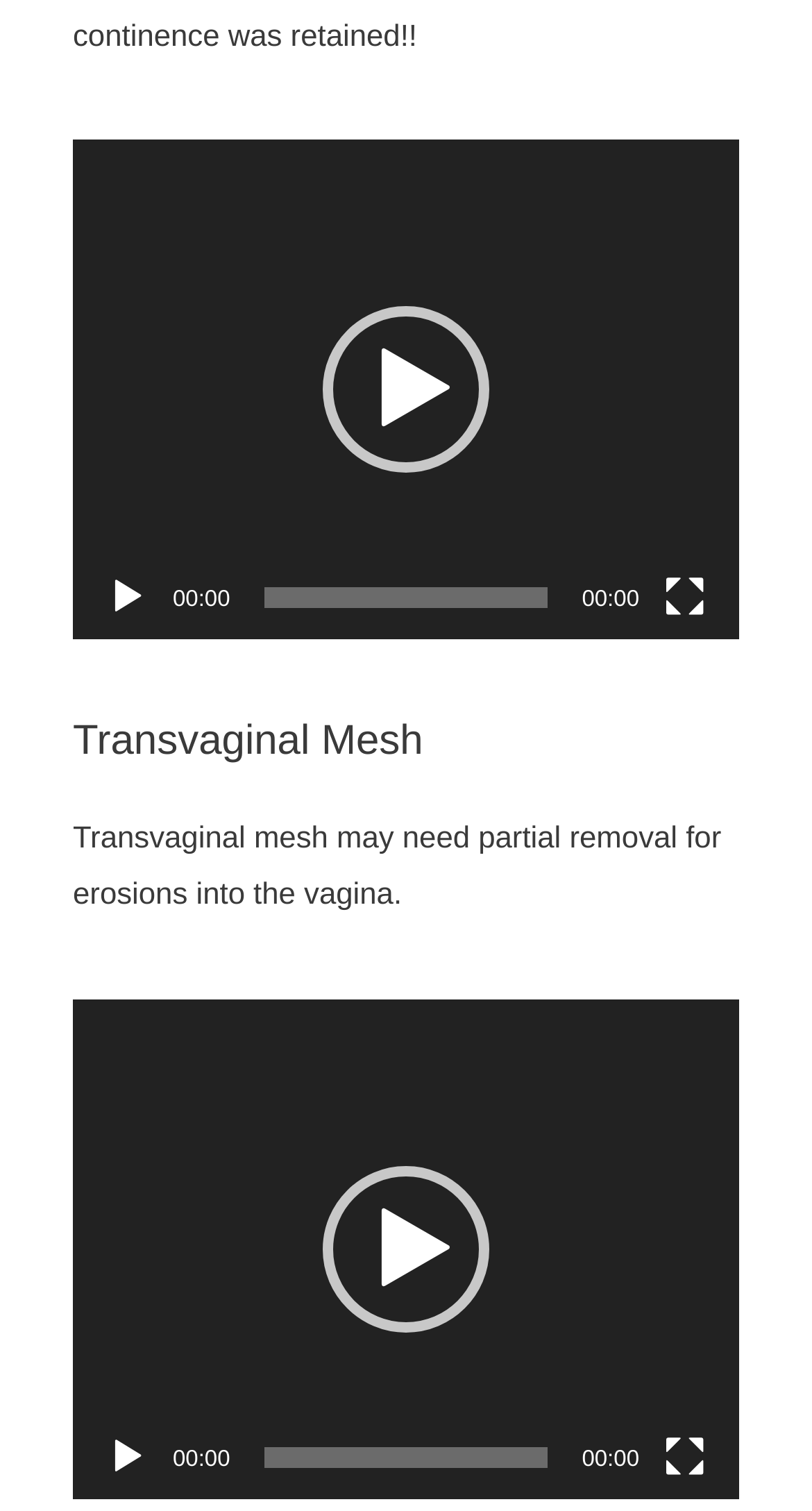Kindly provide the bounding box coordinates of the section you need to click on to fulfill the given instruction: "Play the second video".

[0.397, 0.771, 0.603, 0.881]